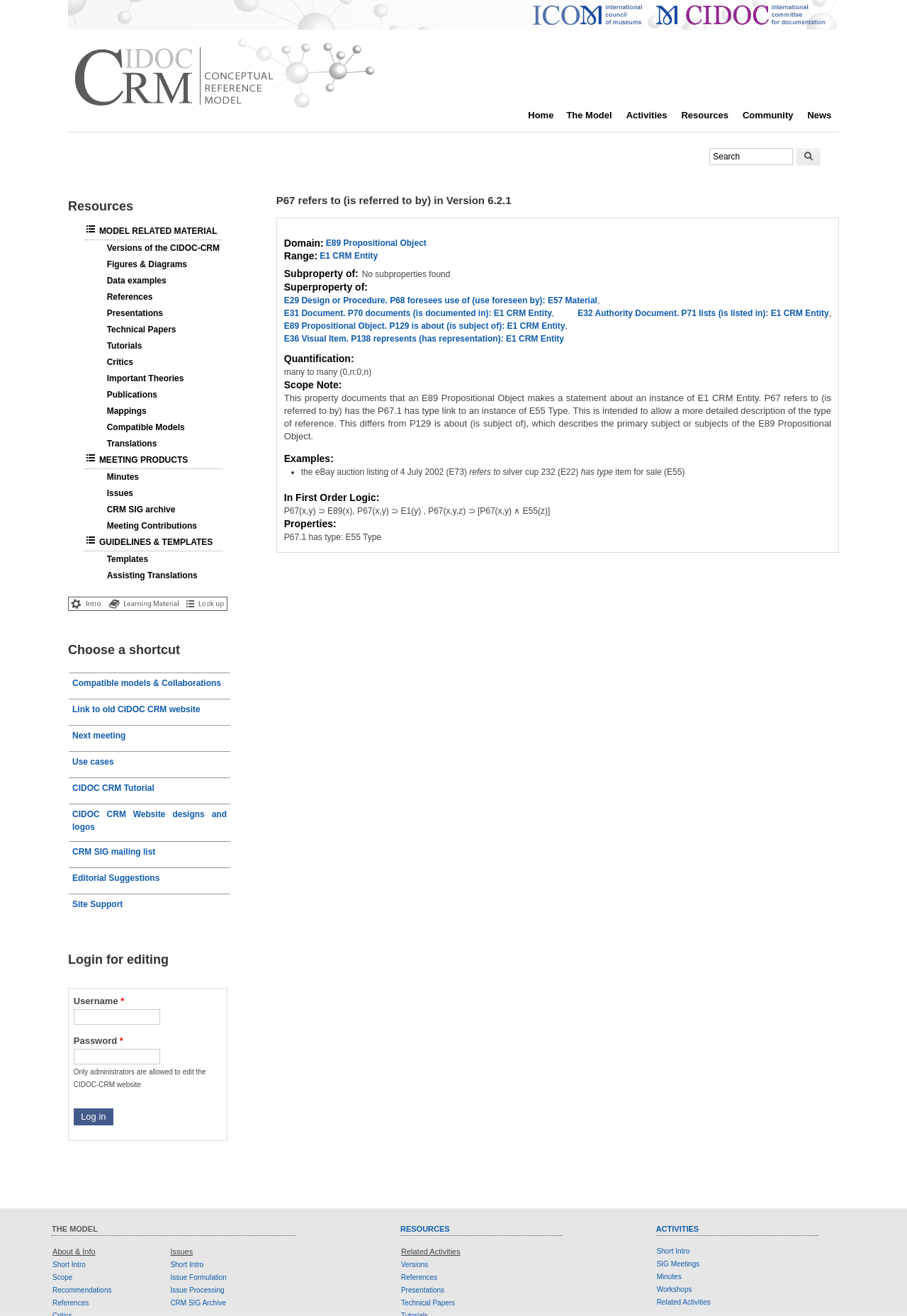Can you identify the bounding box coordinates of the clickable region needed to carry out this instruction: 'Read about P67 refers to (is referred to by) in Version 6.2.1'? The coordinates should be four float numbers within the range of 0 to 1, stated as [left, top, right, bottom].

[0.305, 0.148, 0.925, 0.157]